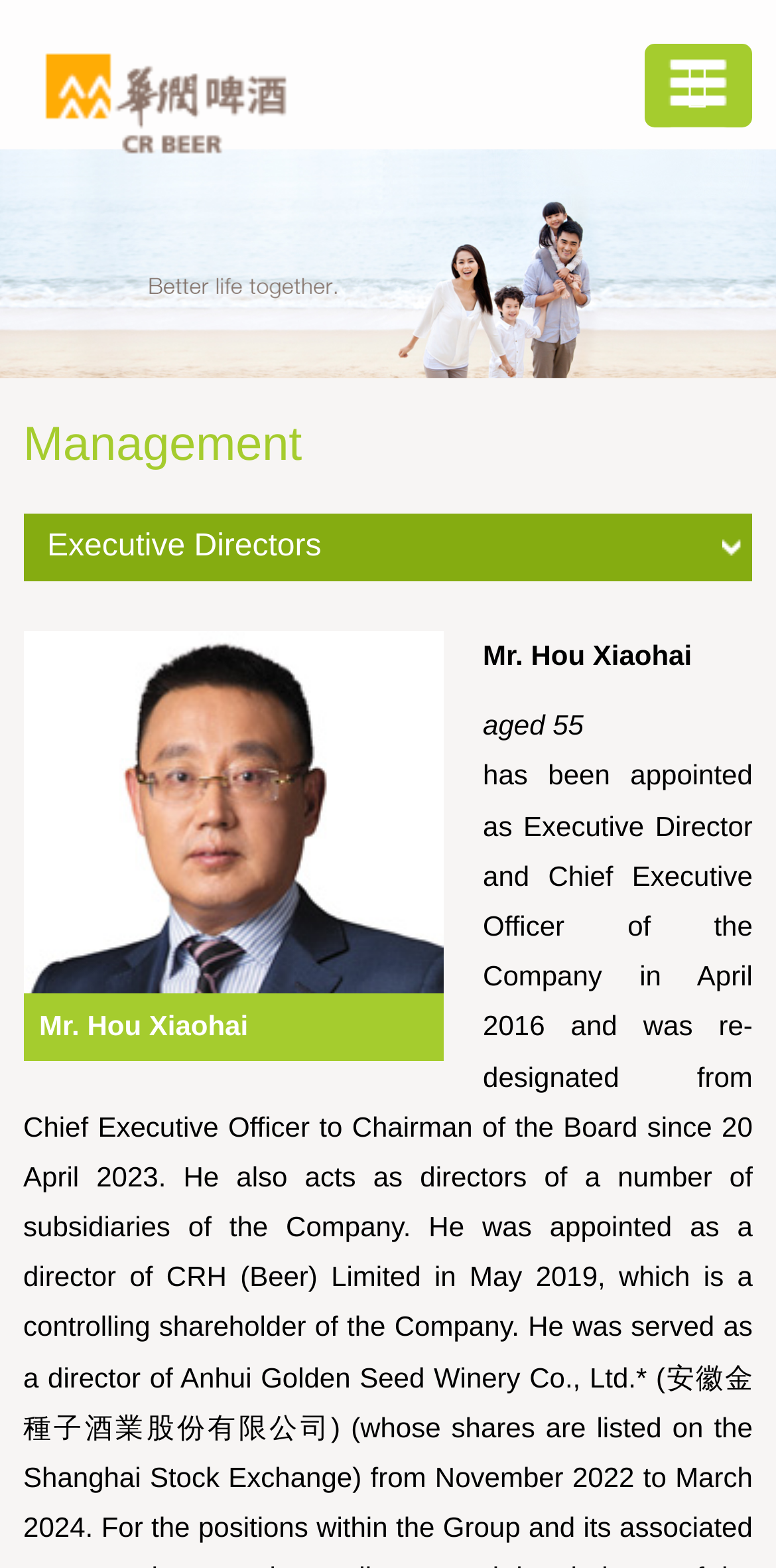What is the file name of the image of the executive director?
Examine the image and give a concise answer in one word or a short phrase.

HXH_422.jpg